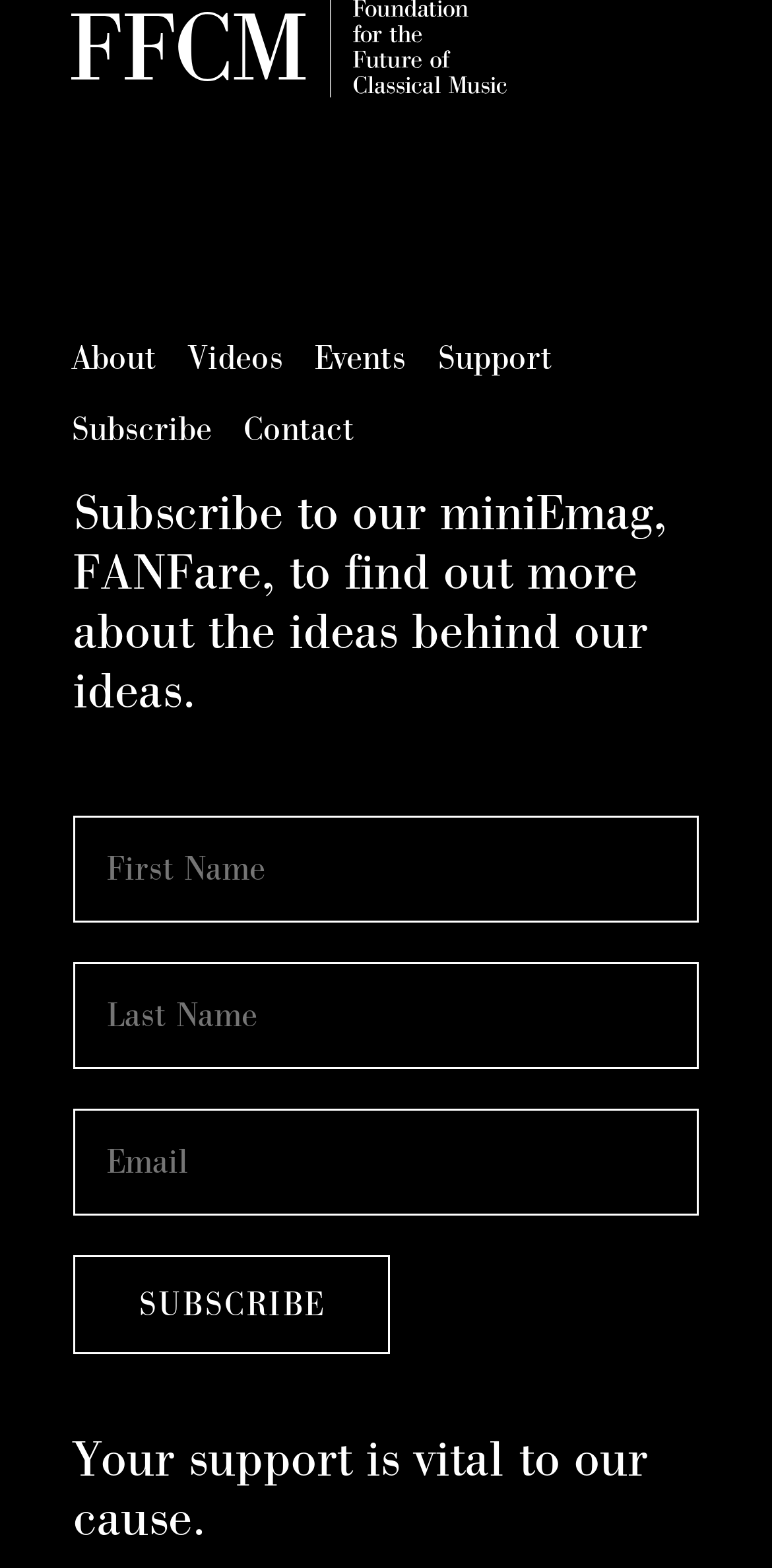Pinpoint the bounding box coordinates of the element that must be clicked to accomplish the following instruction: "Click on SUBSCRIBE button". The coordinates should be in the format of four float numbers between 0 and 1, i.e., [left, top, right, bottom].

[0.095, 0.8, 0.505, 0.863]